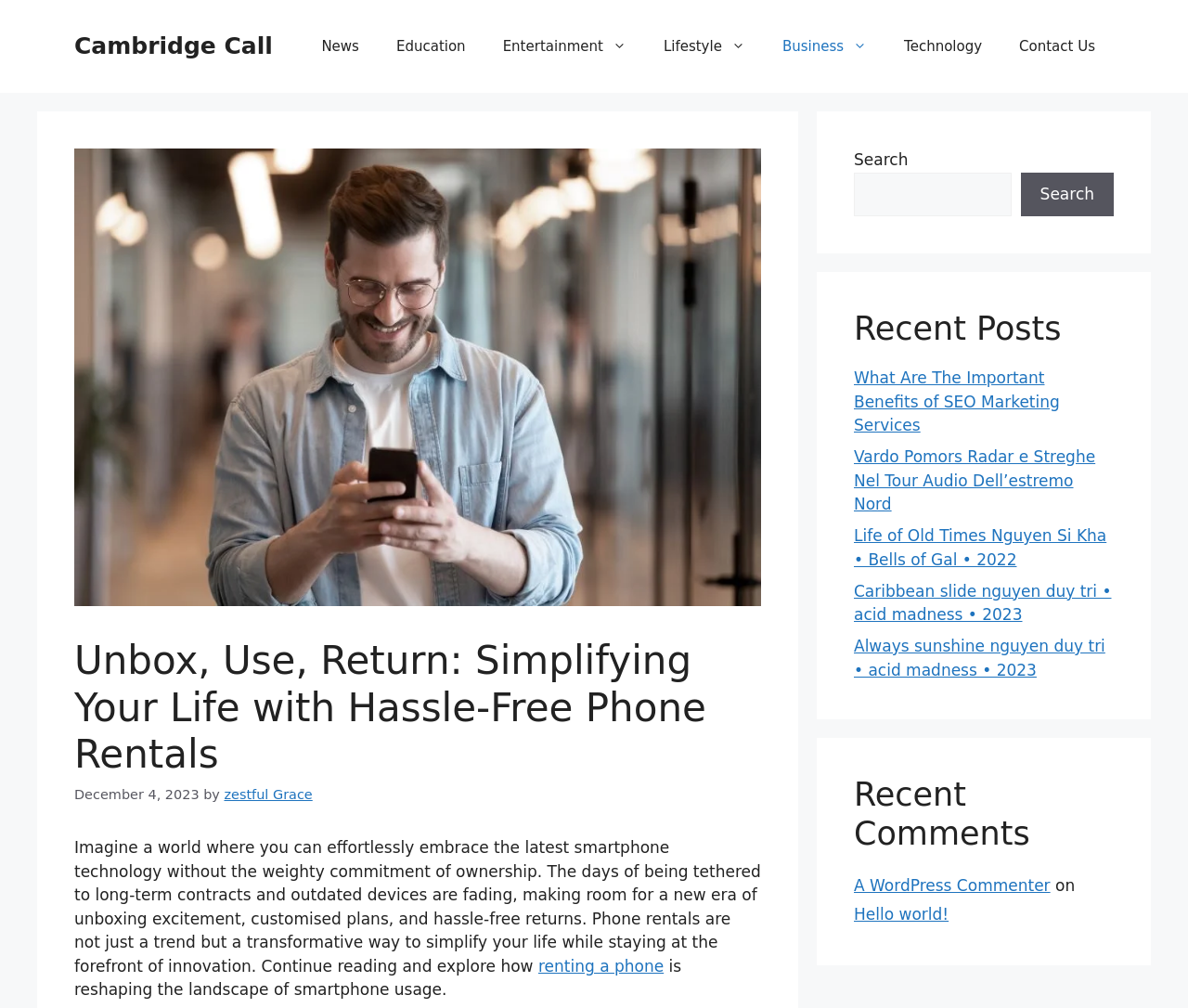What is the purpose of the search box?
Based on the visual content, answer with a single word or a brief phrase.

To search the website